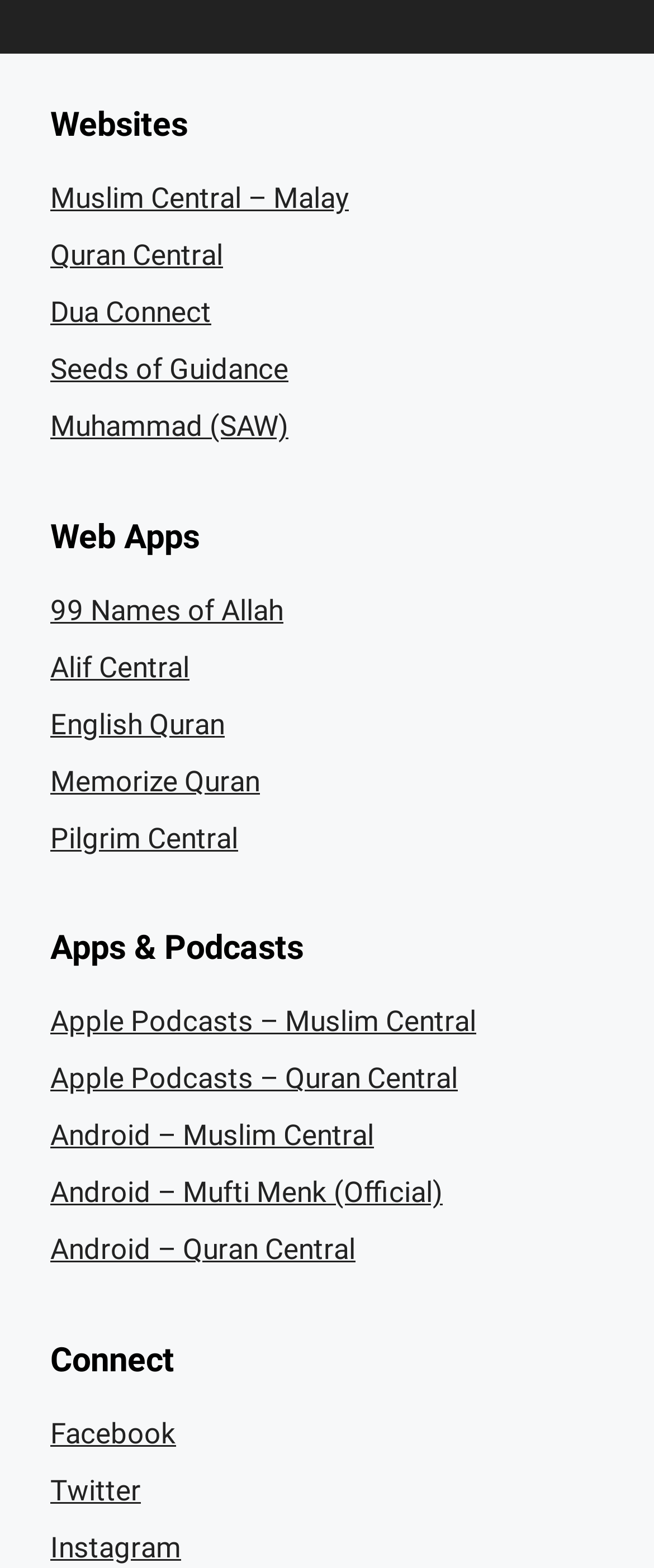Pinpoint the bounding box coordinates of the area that must be clicked to complete this instruction: "Visit the author's page".

None